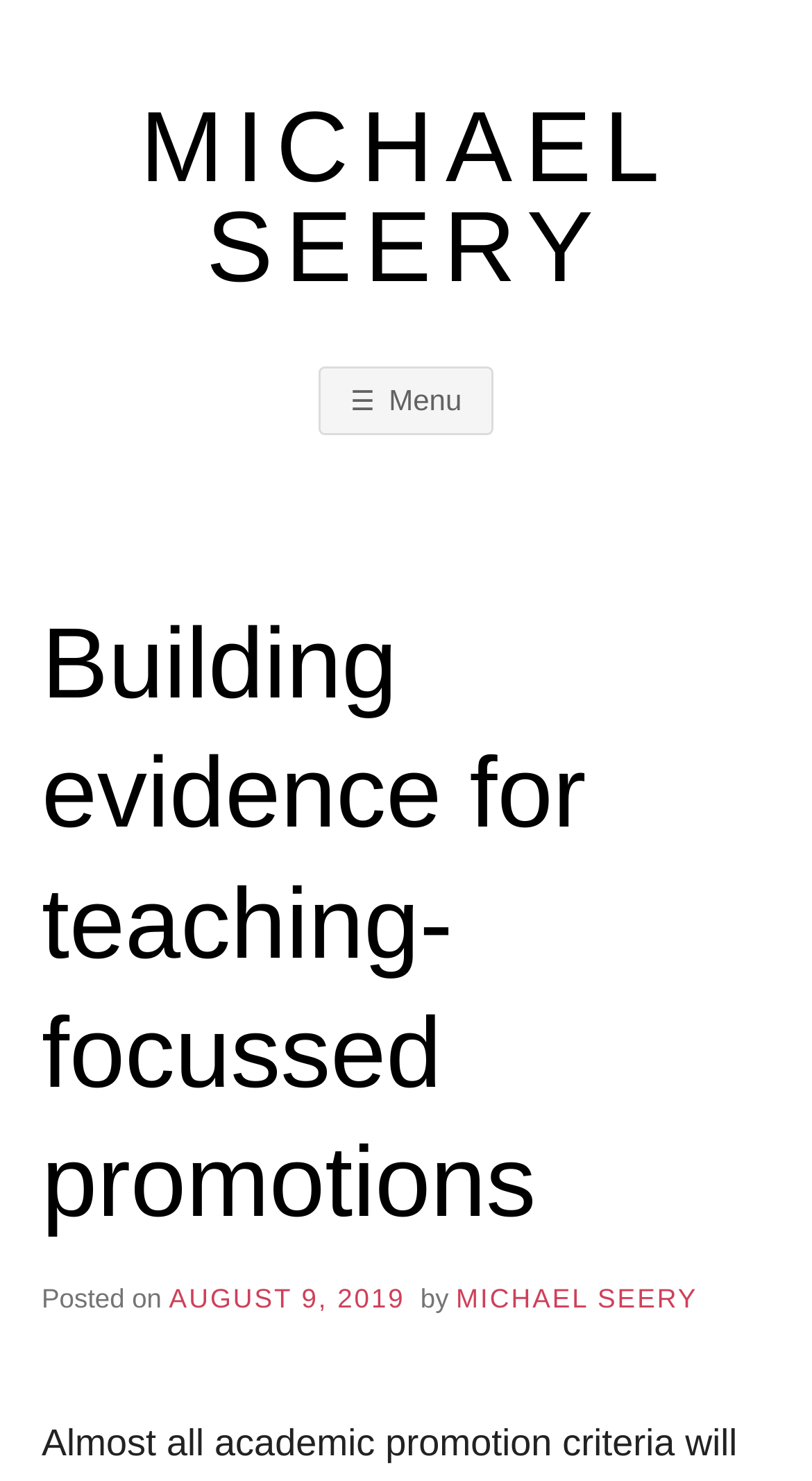Identify the bounding box for the element characterized by the following description: "Michael Seery".

[0.051, 0.067, 0.949, 0.202]